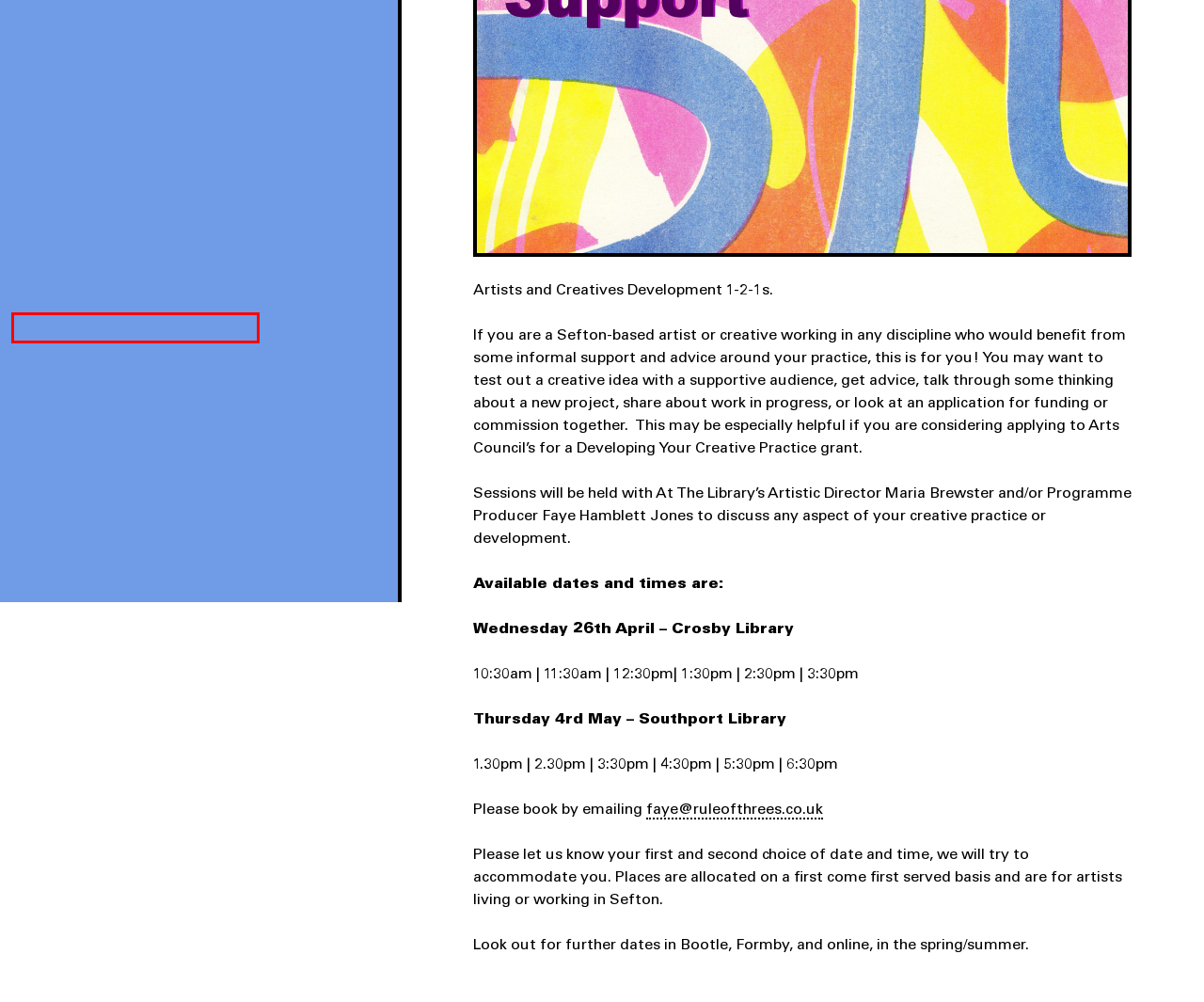Observe the provided screenshot of a webpage with a red bounding box around a specific UI element. Choose the webpage description that best fits the new webpage after you click on the highlighted element. These are your options:
A. Netherton Library - At The Library
B. Crosby Library - At The Library
C. Blog - At The Library
D. At The Library | Free Events at Bootle & Crosby Libraries
E. At The Library Projects in Bootle and Crosby
F. Newsletter Signup - At The Library
G. Events Archive - At The Library
H. Bootle Library - At The Library

F